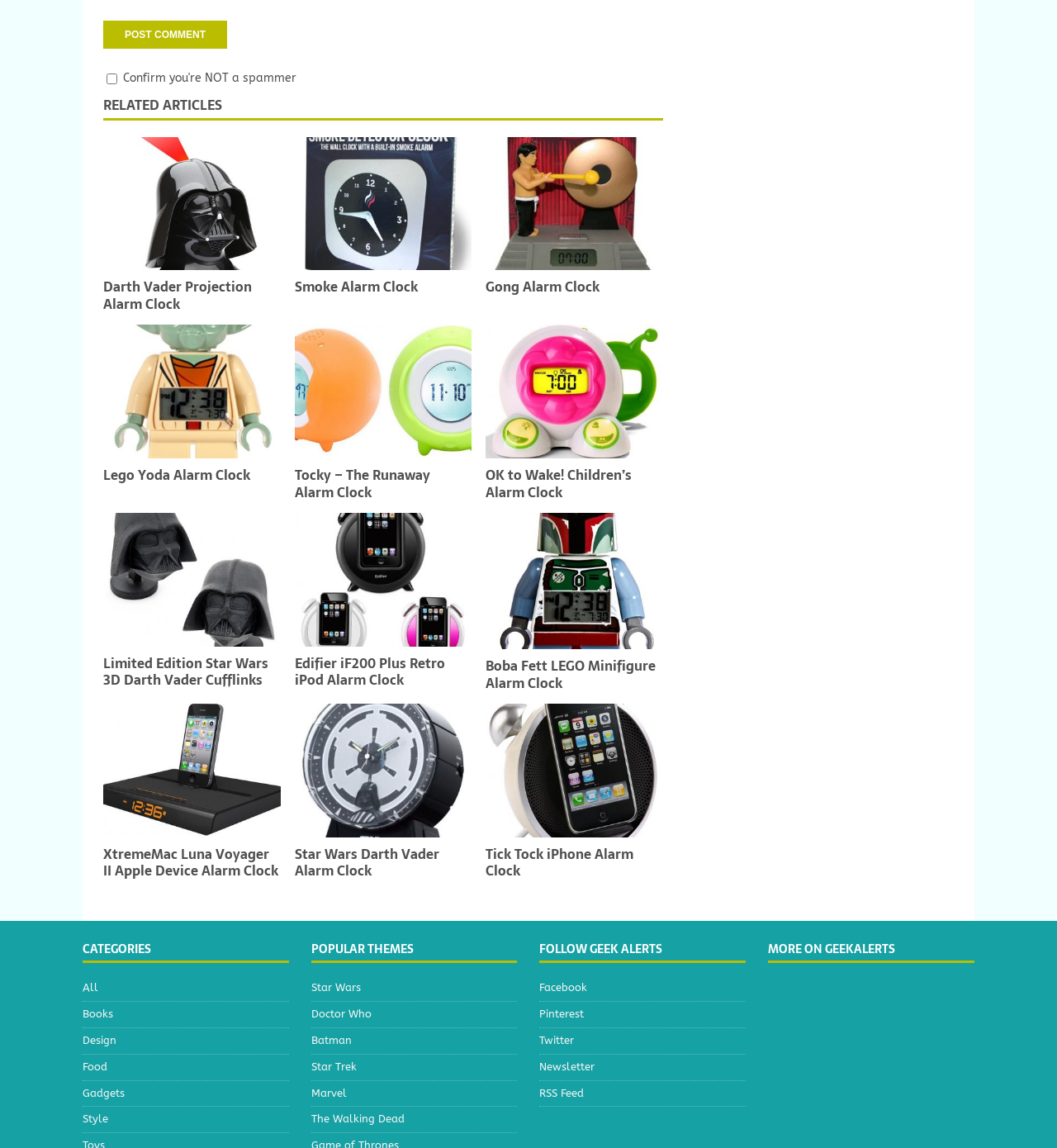What is the category link at the bottom?
Based on the image, provide a one-word or brief-phrase response.

All